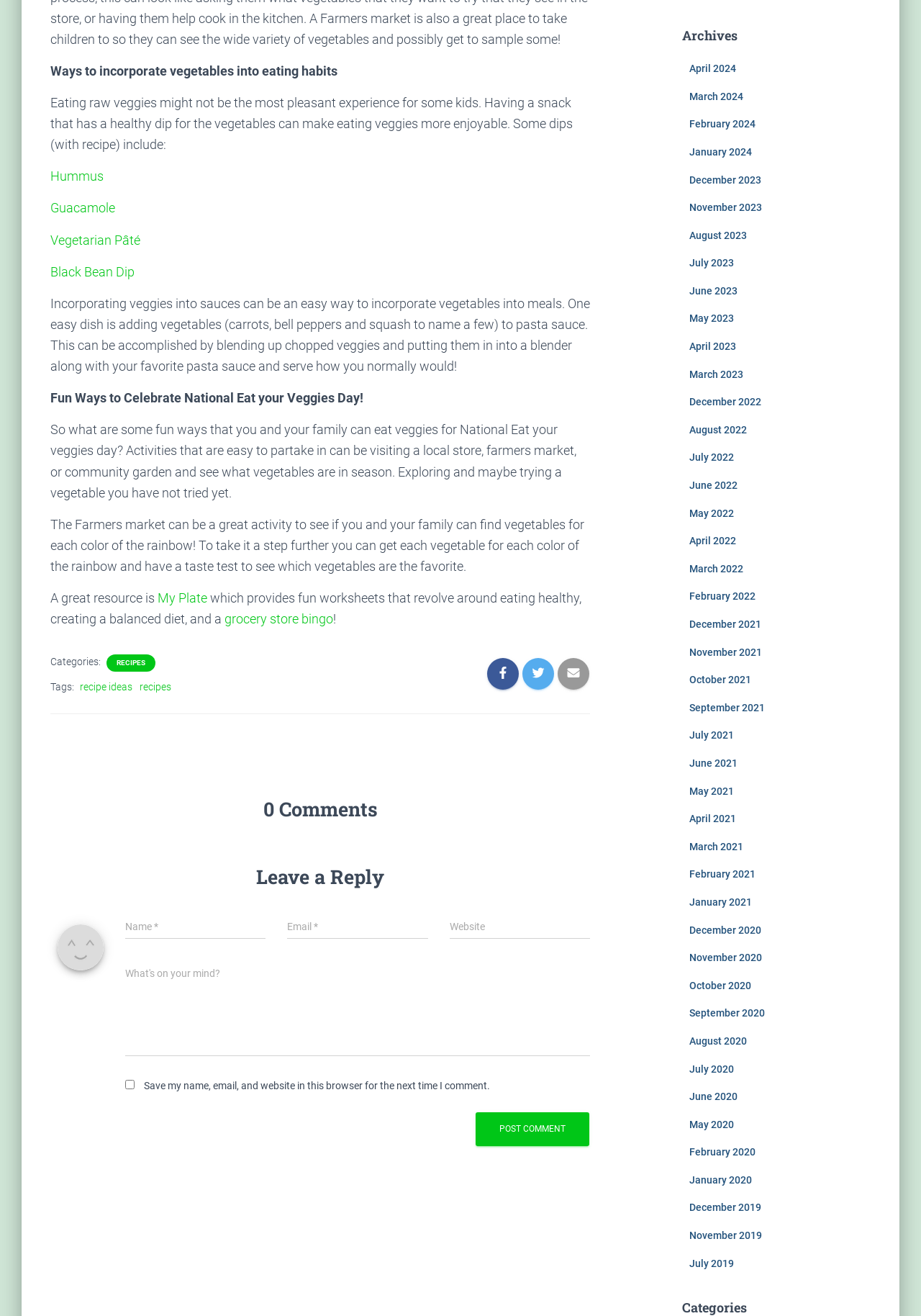Identify the bounding box coordinates of the region that should be clicked to execute the following instruction: "Click on the 'April 2024' link".

[0.748, 0.048, 0.799, 0.056]